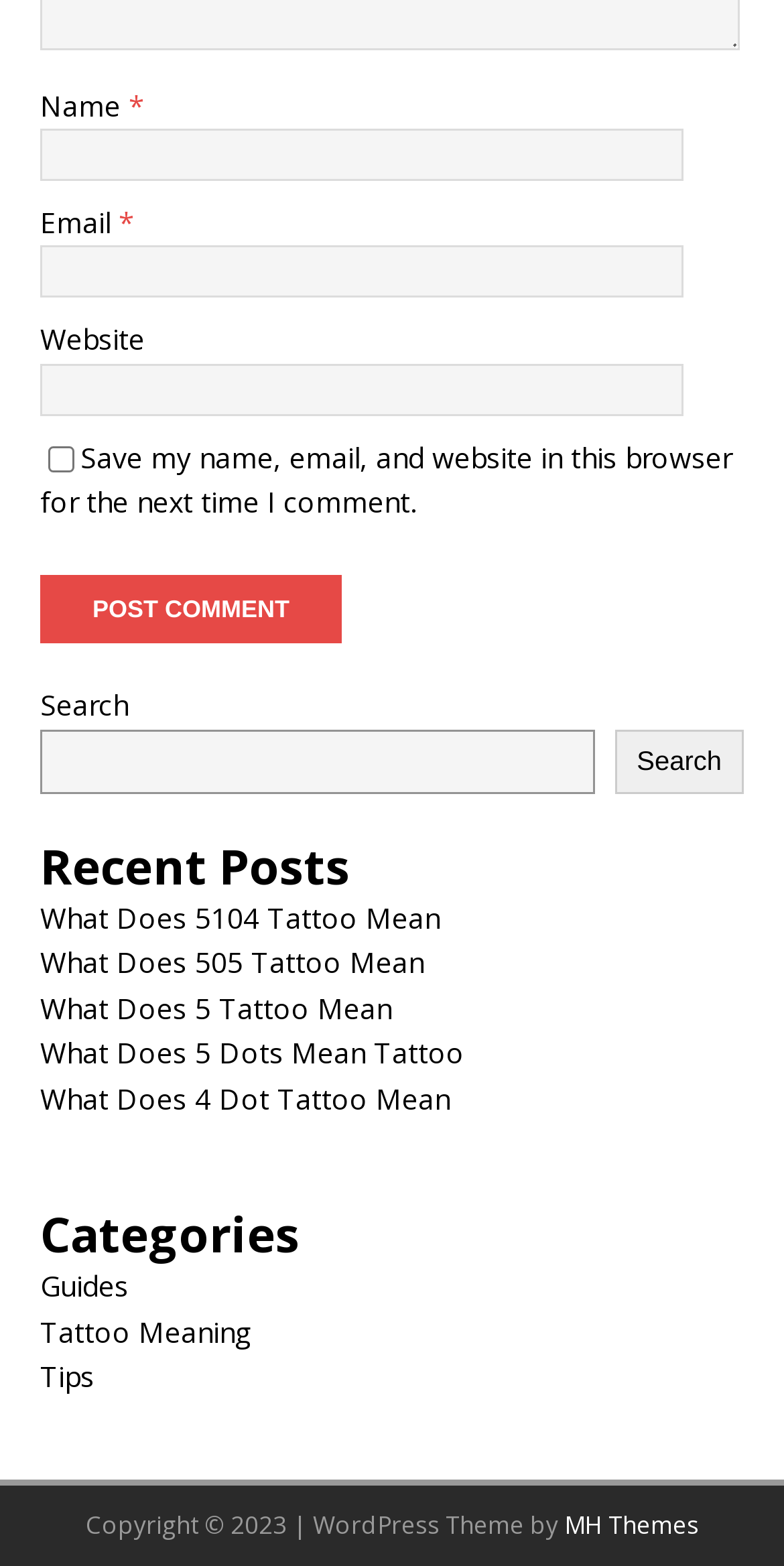What is the purpose of the checkbox with label 'Save my name, email, and website in this browser for the next time I comment.'?
Using the information from the image, provide a comprehensive answer to the question.

The checkbox with label 'Save my name, email, and website in this browser for the next time I comment.' allows users to save their comment information for future comments, so they don't have to re-enter the information.